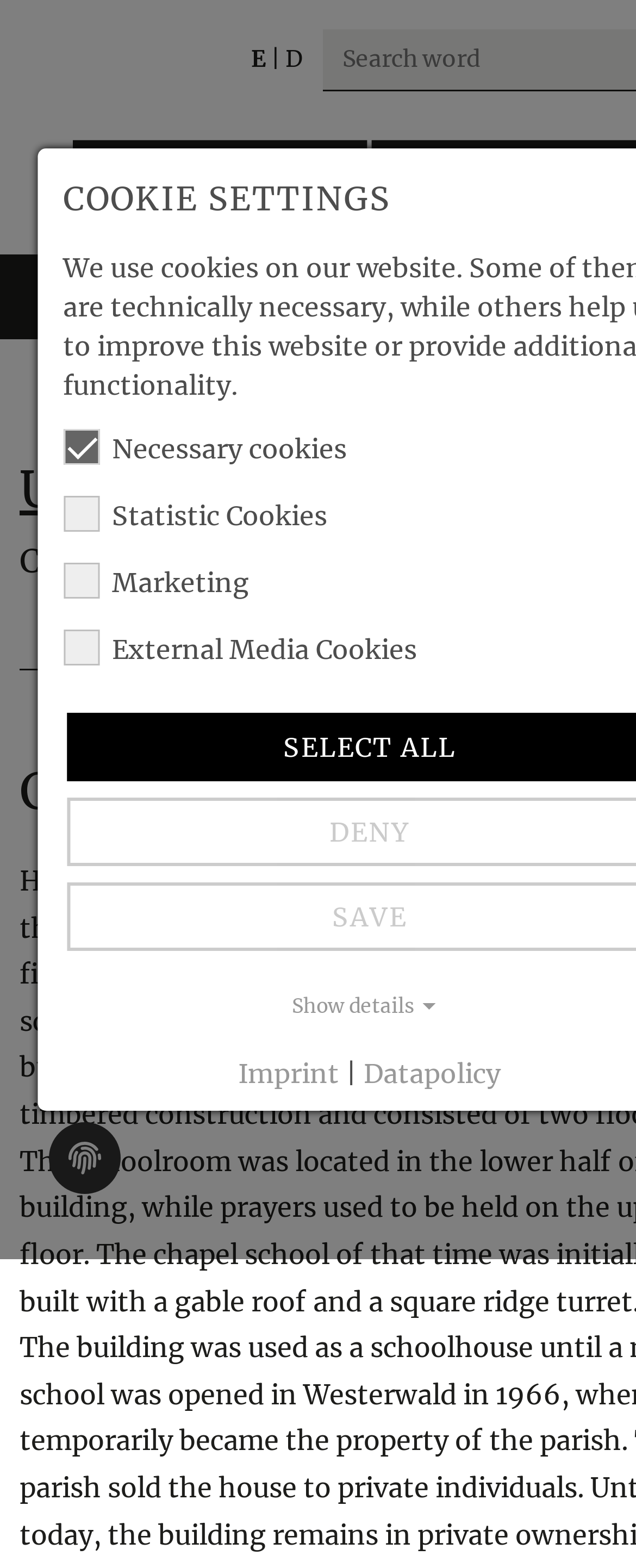What is the text above the COOKIE SETTINGS?
Based on the image, give a concise answer in the form of a single word or short phrase.

Chapel School Hohenroth